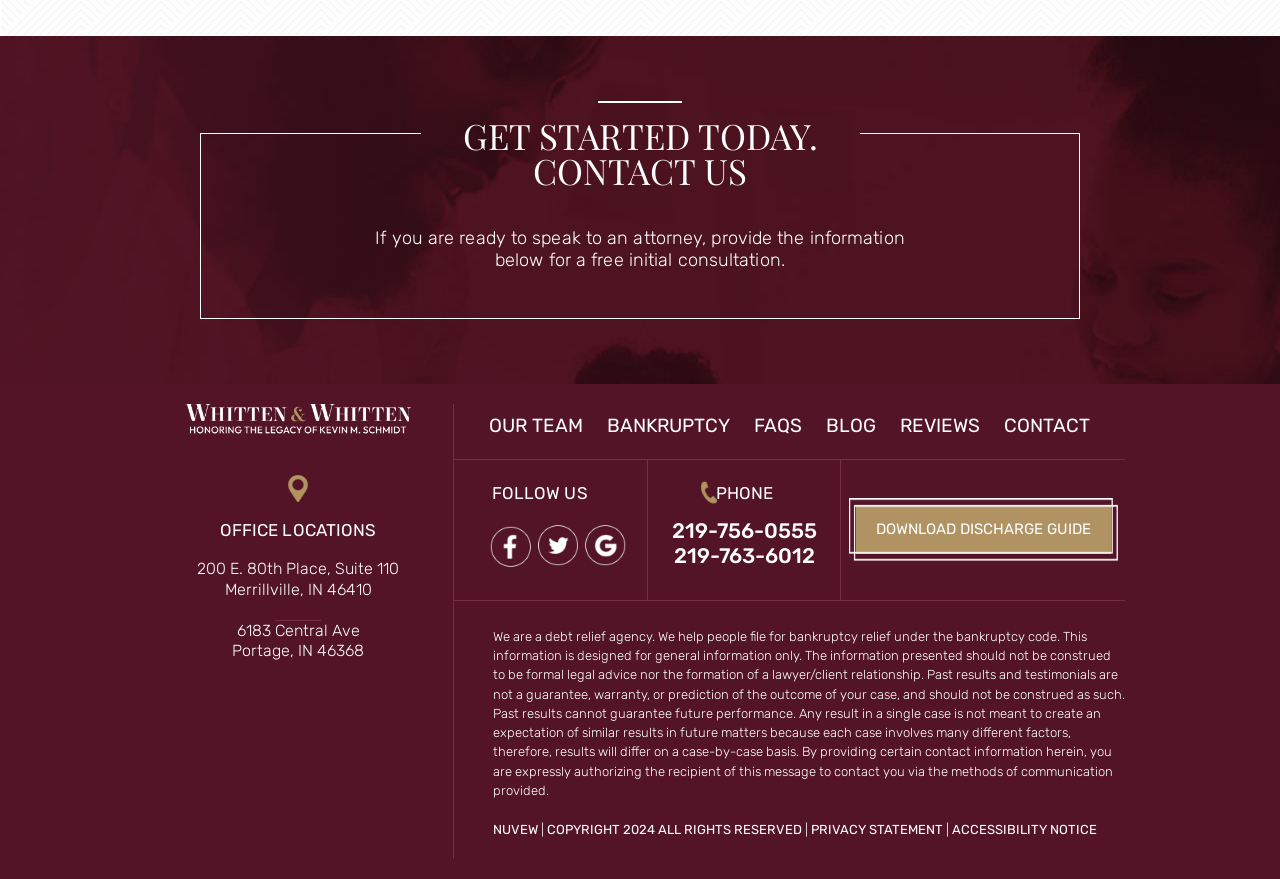Find the bounding box coordinates of the clickable region needed to perform the following instruction: "Contact Whitten & Whitten". The coordinates should be provided as four float numbers between 0 and 1, i.e., [left, top, right, bottom].

[0.145, 0.46, 0.321, 0.494]